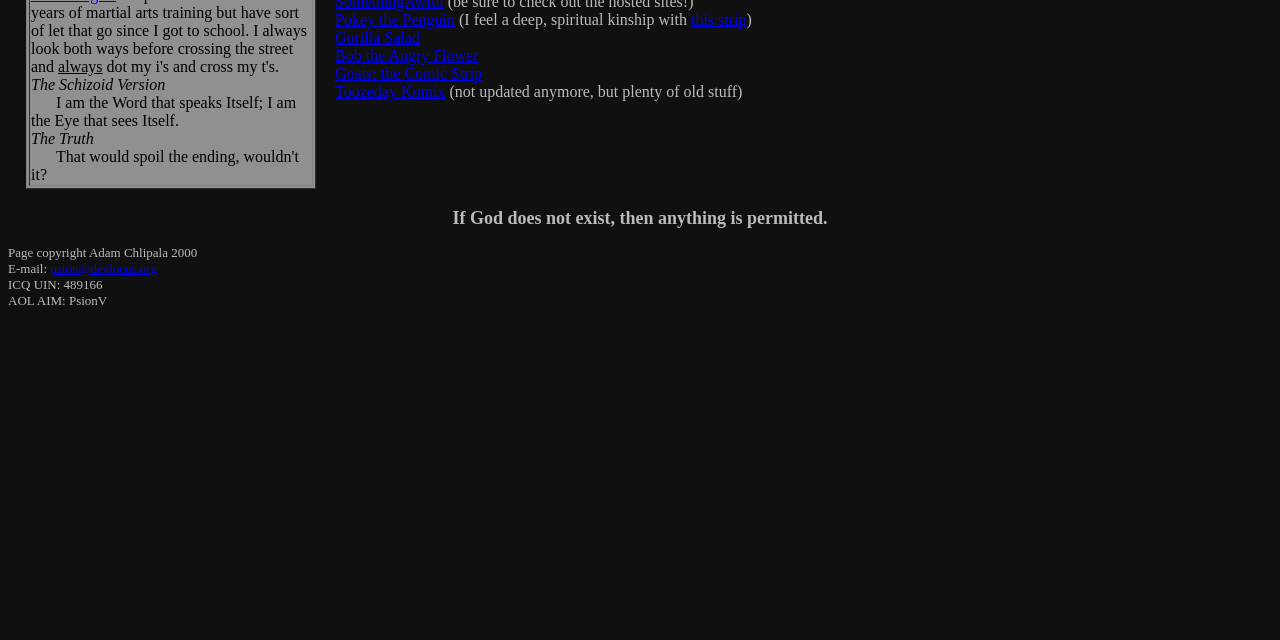Given the element description Toozeday Komix, predict the bounding box coordinates for the UI element in the webpage screenshot. The format should be (top-left x, top-left y, bottom-right x, bottom-right y), and the values should be between 0 and 1.

[0.262, 0.13, 0.348, 0.156]